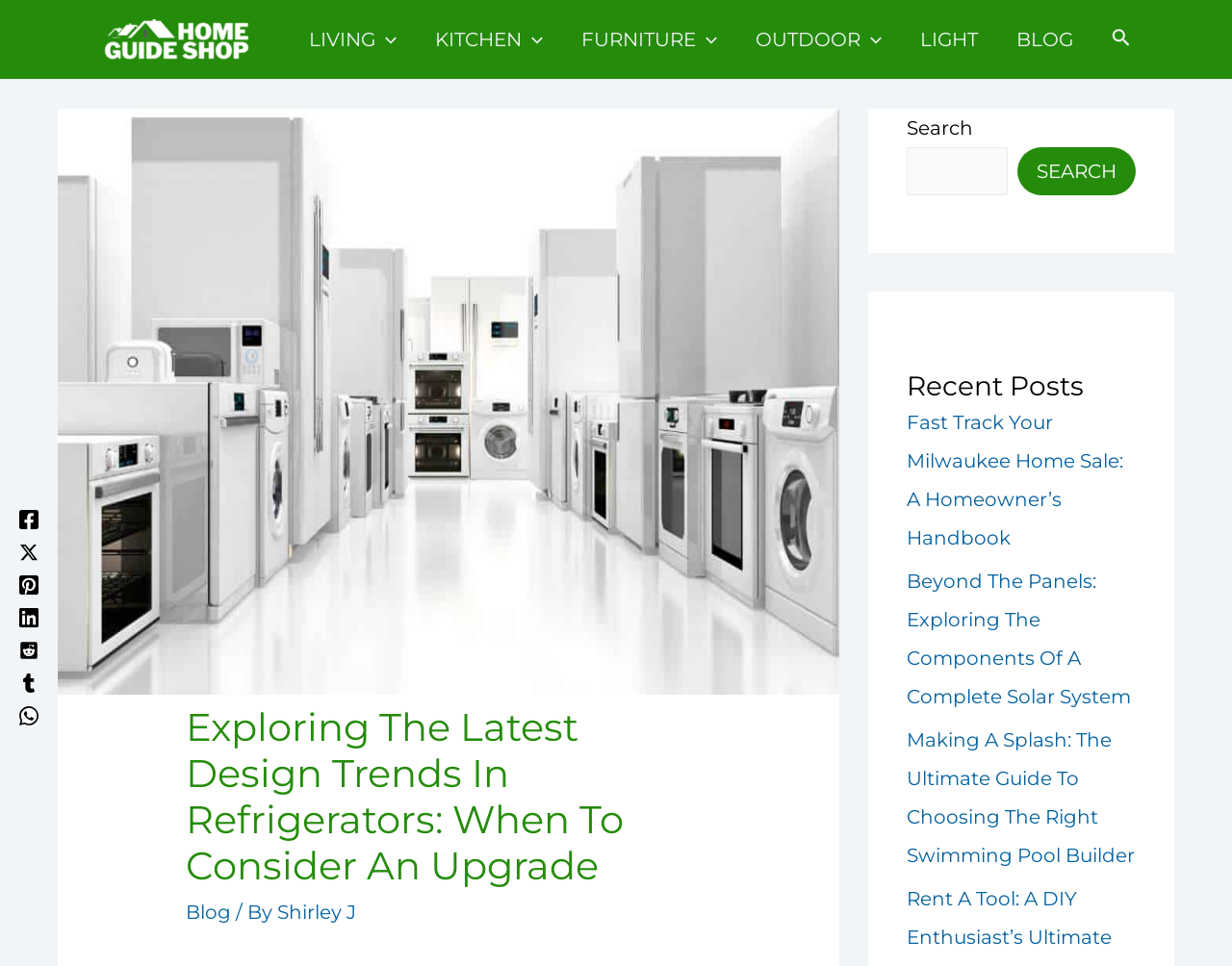Please find the top heading of the webpage and generate its text.

Exploring The Latest Design Trends In Refrigerators: When To Consider An Upgrade